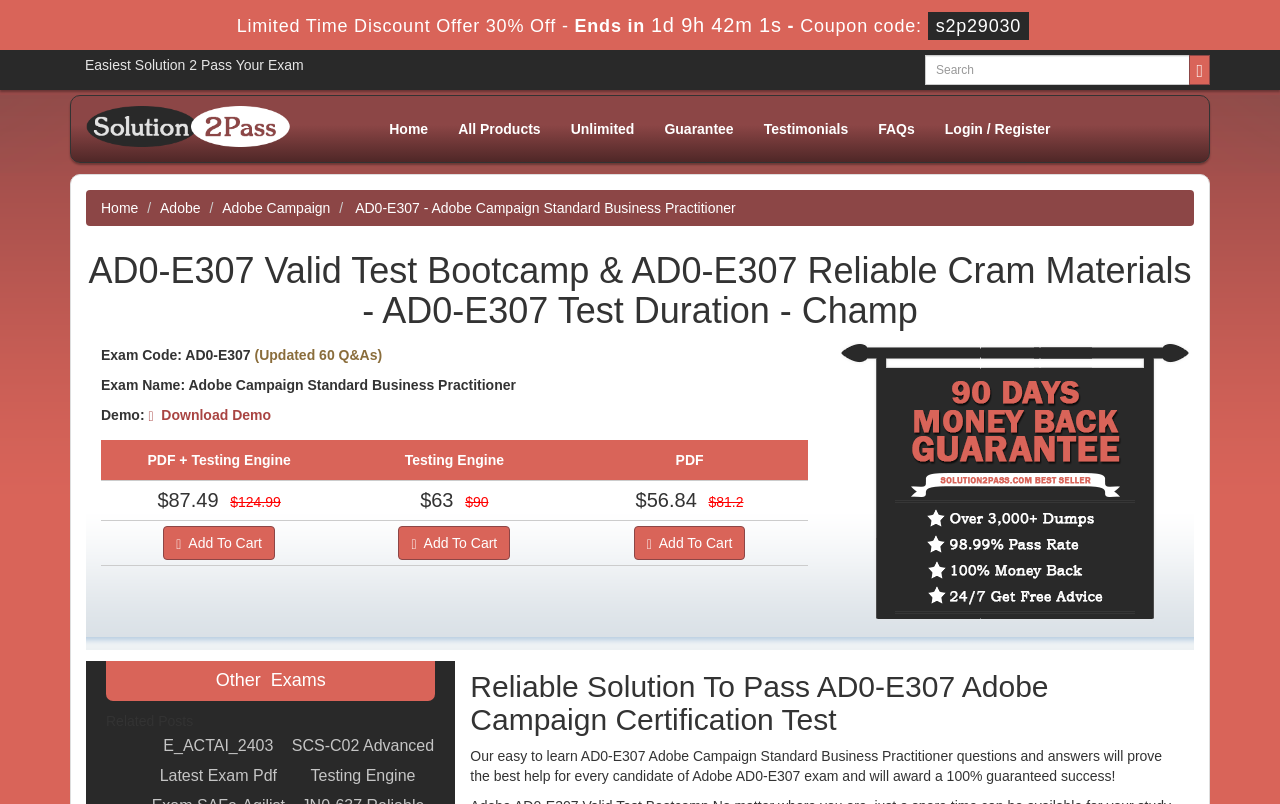Using the element description Energy Policy, predict the bounding box coordinates for the UI element. Provide the coordinates in (top-left x, top-left y, bottom-right x, bottom-right y) format with values ranging from 0 to 1.

None